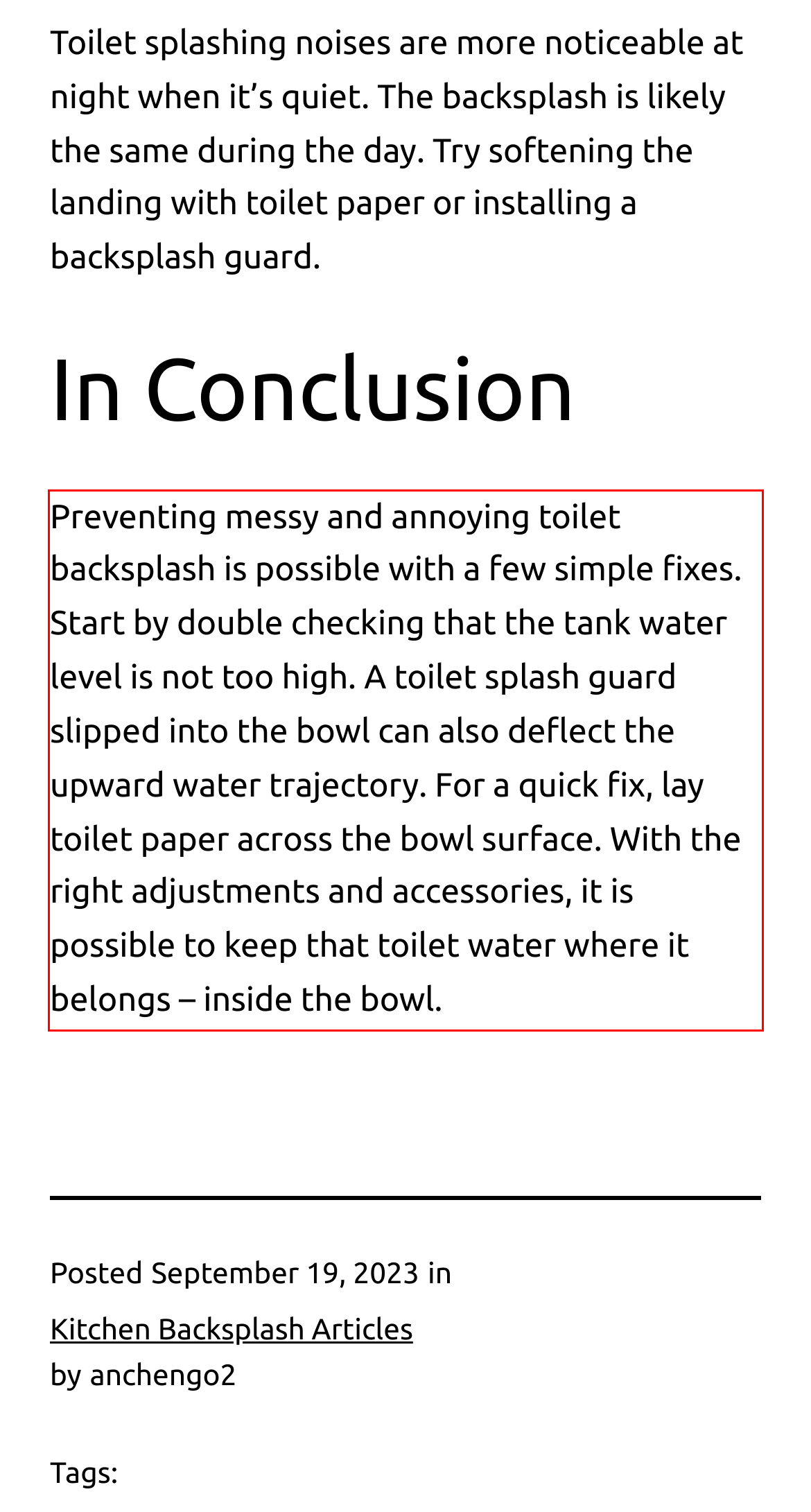Review the screenshot of the webpage and recognize the text inside the red rectangle bounding box. Provide the extracted text content.

Preventing messy and annoying toilet backsplash is possible with a few simple fixes. Start by double checking that the tank water level is not too high. A toilet splash guard slipped into the bowl can also deflect the upward water trajectory. For a quick fix, lay toilet paper across the bowl surface. With the right adjustments and accessories, it is possible to keep that toilet water where it belongs – inside the bowl.